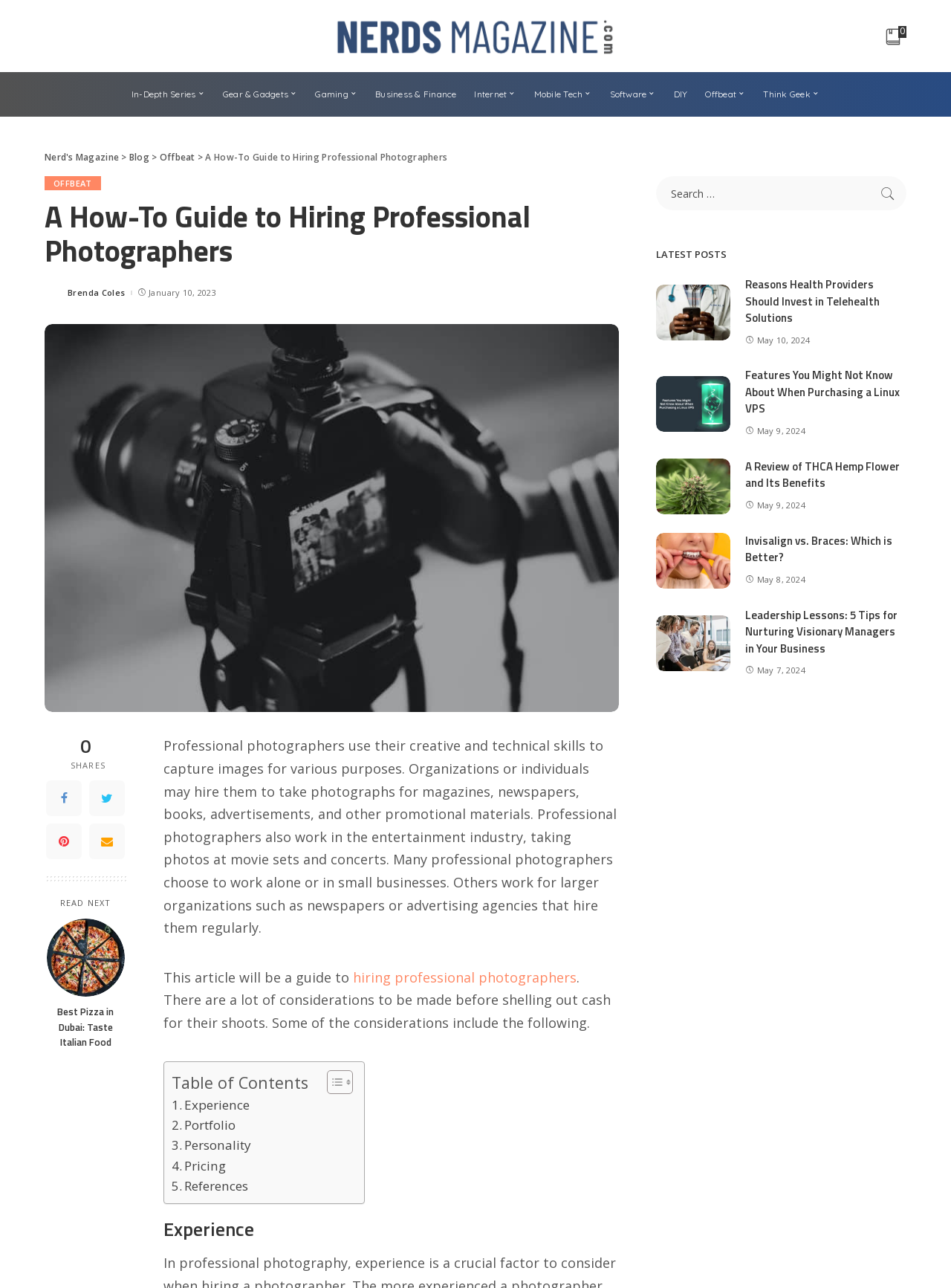Describe the webpage meticulously, covering all significant aspects.

This webpage is about Nerd's Magazine, a online publication that features various articles and guides. At the top of the page, there is a navigation menu with links to different categories such as "In-Depth Series", "Gear & Gadgets", "Gaming", and more. Below the navigation menu, there is a header section with a link to the magazine's homepage and a search bar on the right side.

The main content of the page is an article titled "A How-To Guide to Hiring Professional Photographers". The article has a brief introduction and a table of contents on the right side, which lists the different sections of the article, including "Experience", "Portfolio", "Personality", "Pricing", and "References". The article itself is divided into several sections, each discussing a different aspect of hiring a professional photographer.

Below the article, there is a section titled "READ NEXT" with a link to another article about pizza in Dubai. There are also several links to other articles on the website, including ones about telehealth solutions, Linux VPS, and THCA hemp flower.

On the right side of the page, there is a section titled "LATEST POSTS" which lists several recent articles on the website, each with a brief summary and a link to the full article. The articles are about various topics, including healthcare, technology, and lifestyle.